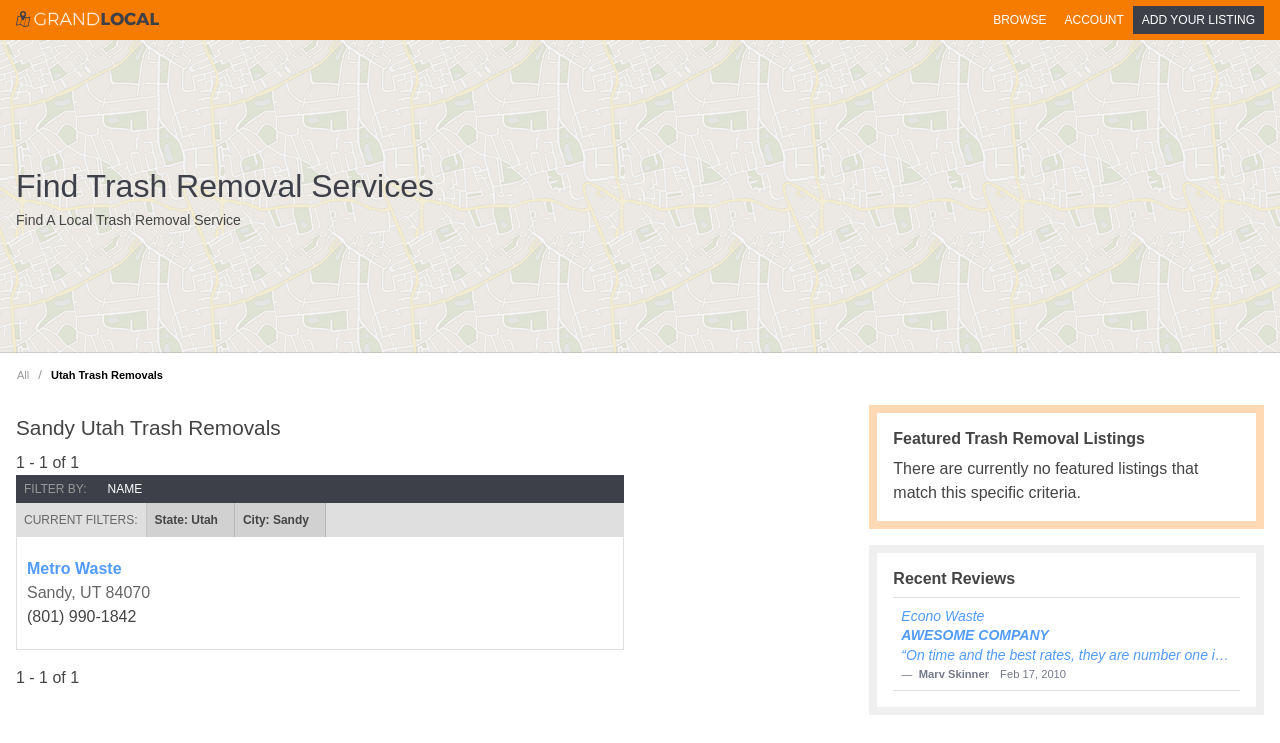Please provide the main heading of the webpage content.

Sandy Utah Trash Removals